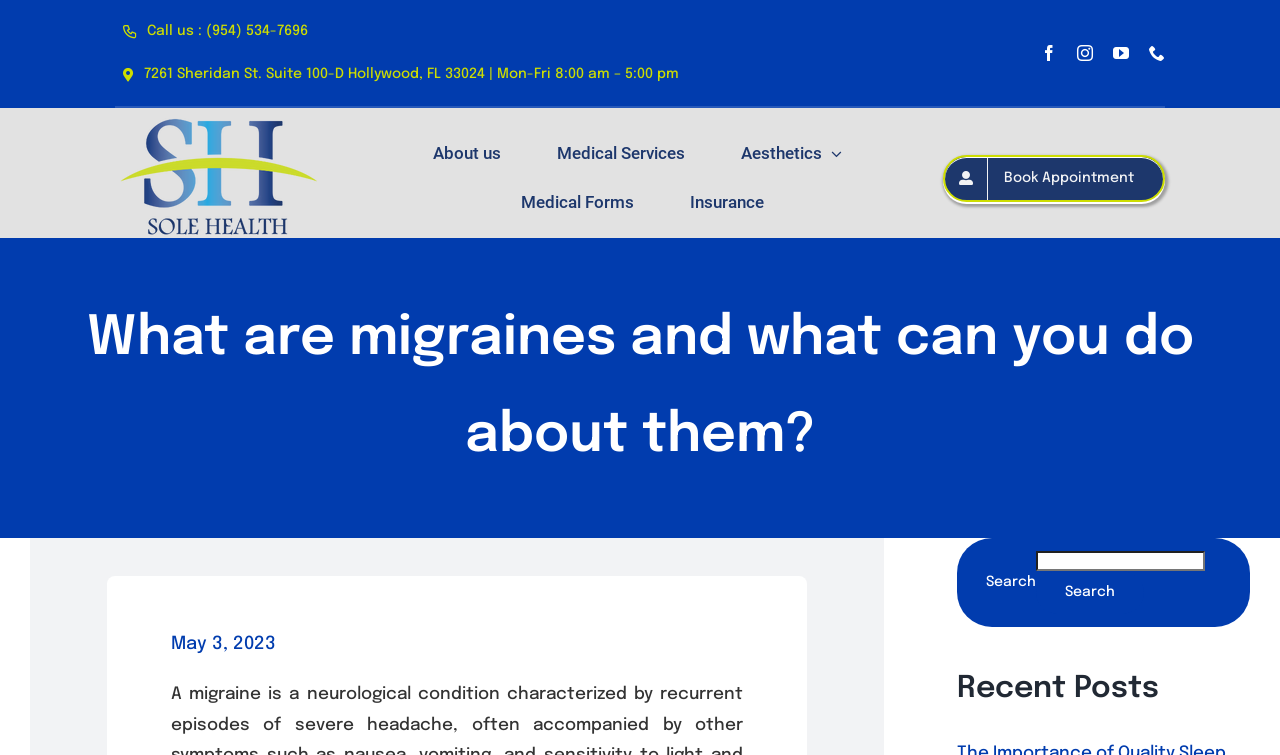What is the name of the medical center?
Using the details shown in the screenshot, provide a comprehensive answer to the question.

I found the name of the medical center by looking at the logo and the title of the webpage, which both mention 'Sole Health Medical Center'.